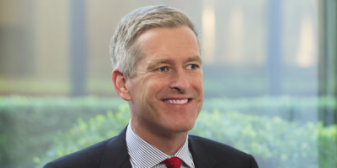What is the color of Sven B. Völcker's suit?
Answer the question in as much detail as possible.

The caption describes Sven B. Völcker as wearing a 'dark suit', which suggests that the suit is a darker shade, possibly black or navy blue.